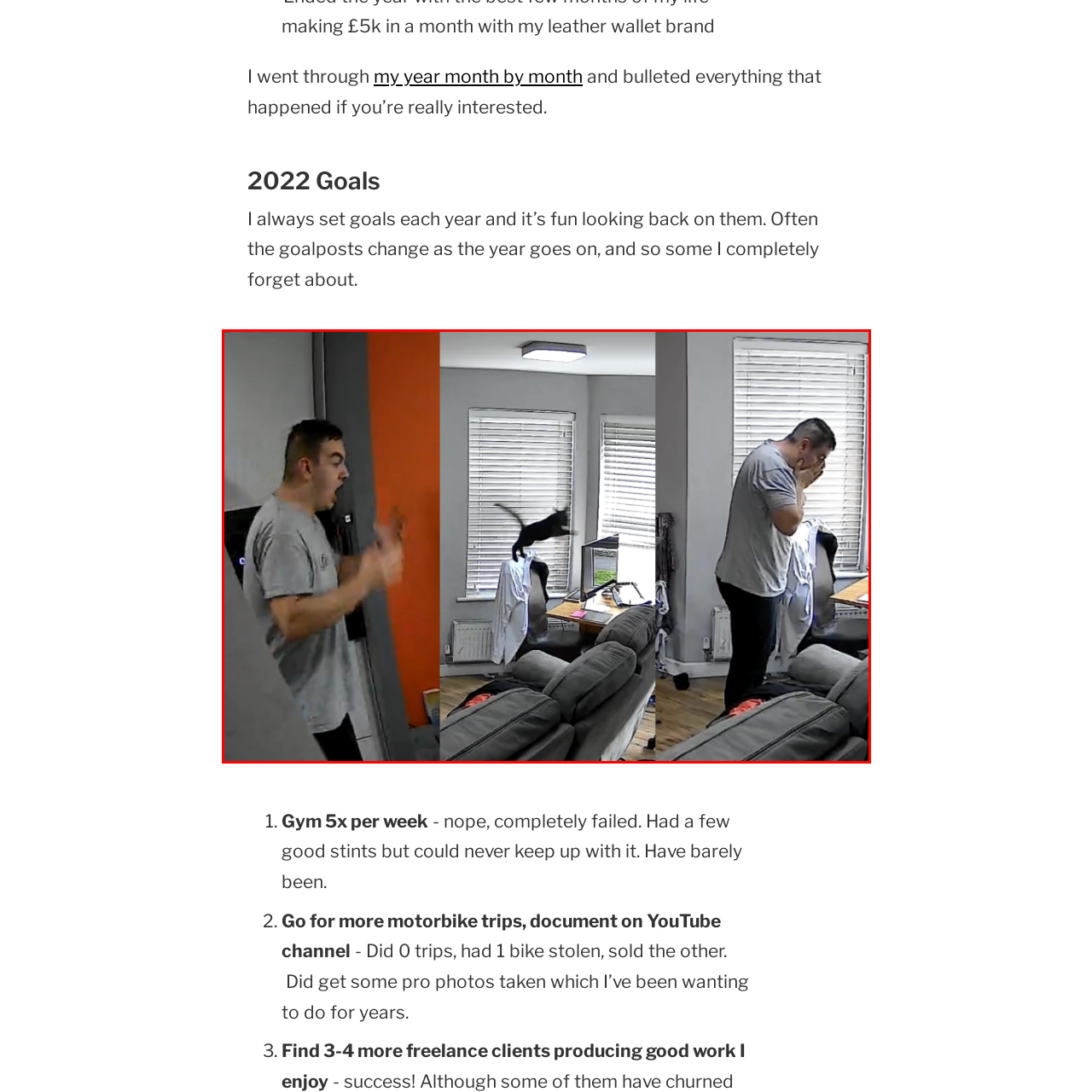Inspect the area within the red bounding box and elaborate on the following question with a detailed answer using the image as your reference: What is the cat doing in the middle frame?

The black cat is shown leaping from a perch atop an office chair in the middle frame, adding a dynamic element to the scene and suggesting that the cat's sudden movement may have caused the man's shocked reaction.